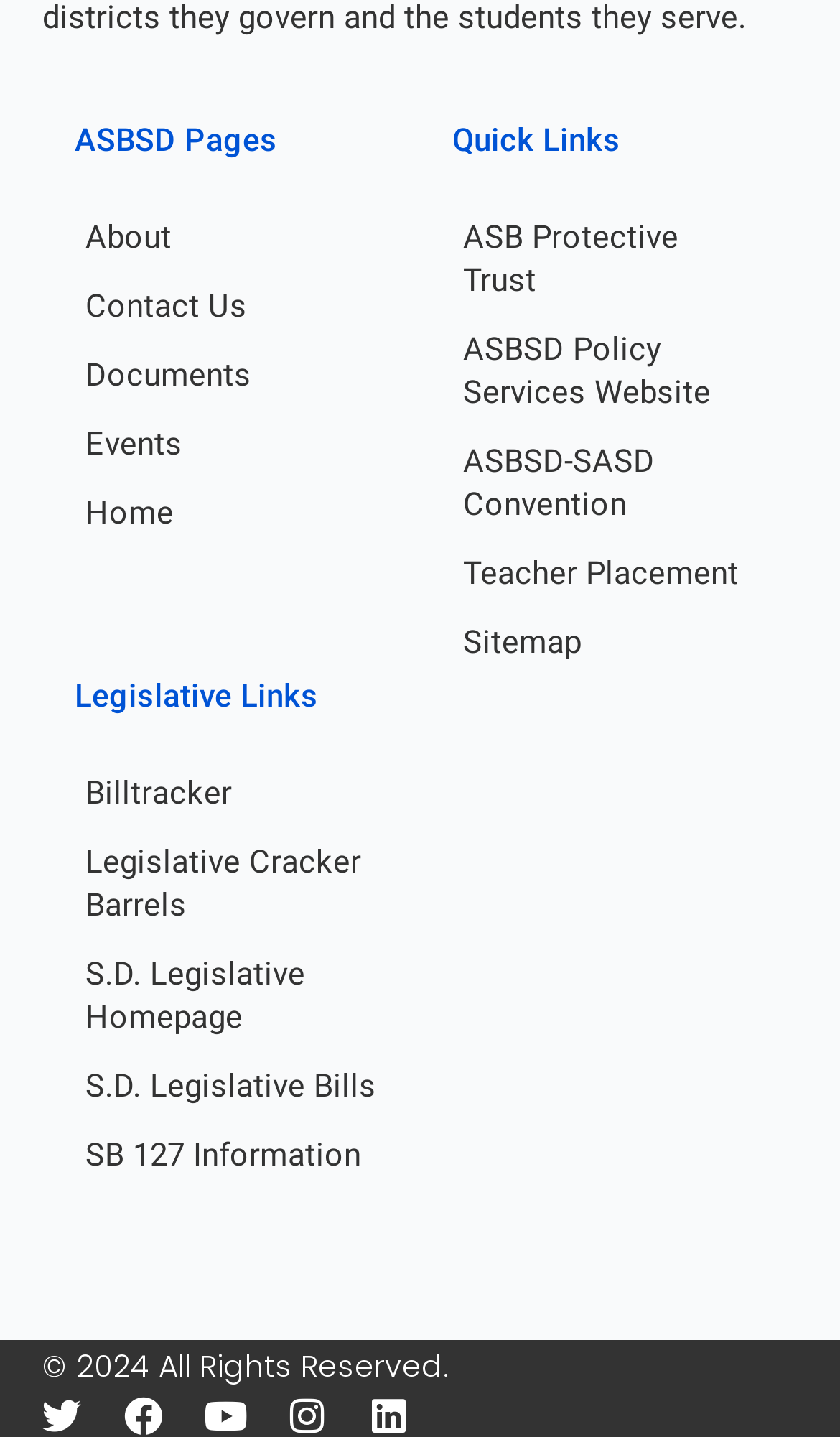Determine the bounding box coordinates of the clickable element necessary to fulfill the instruction: "access Home page". Provide the coordinates as four float numbers within the 0 to 1 range, i.e., [left, top, right, bottom].

[0.05, 0.333, 0.5, 0.381]